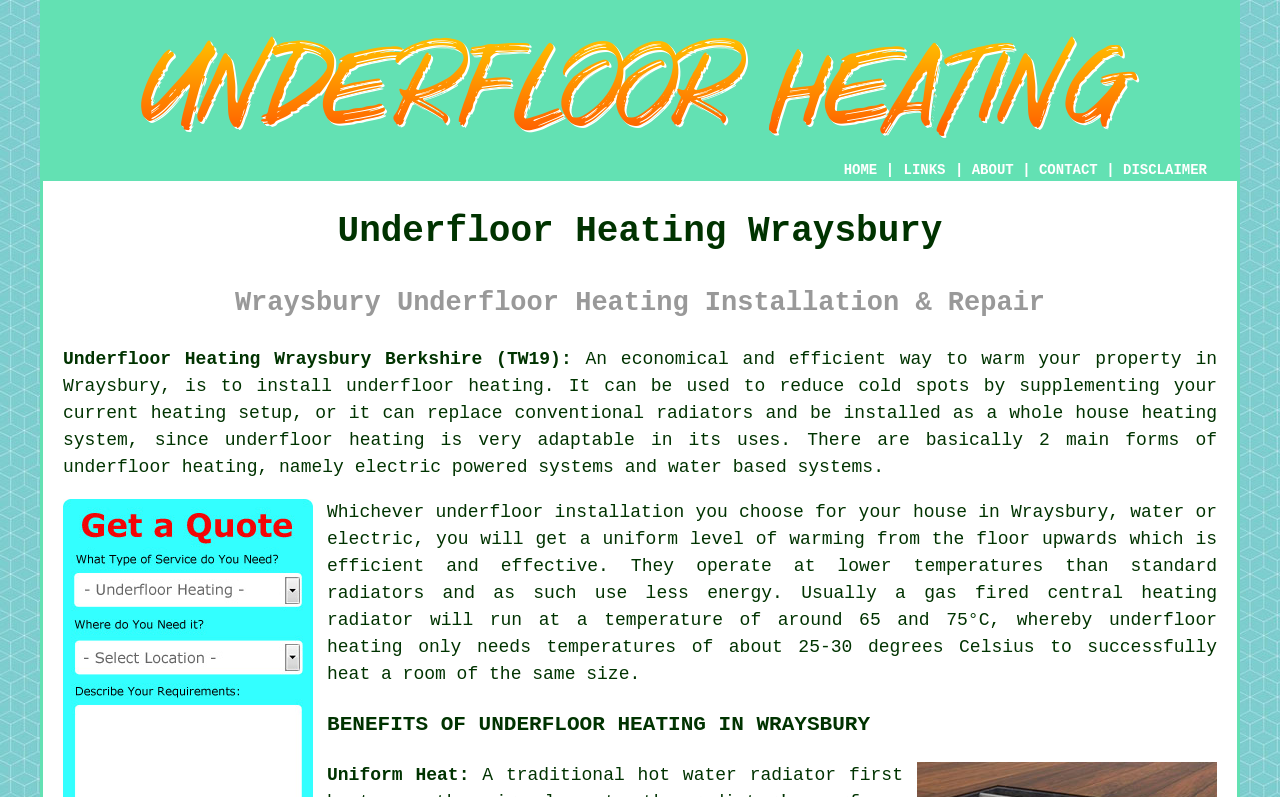Respond with a single word or phrase:
What is the purpose of underfloor heating in Wraysbury?

To warm property